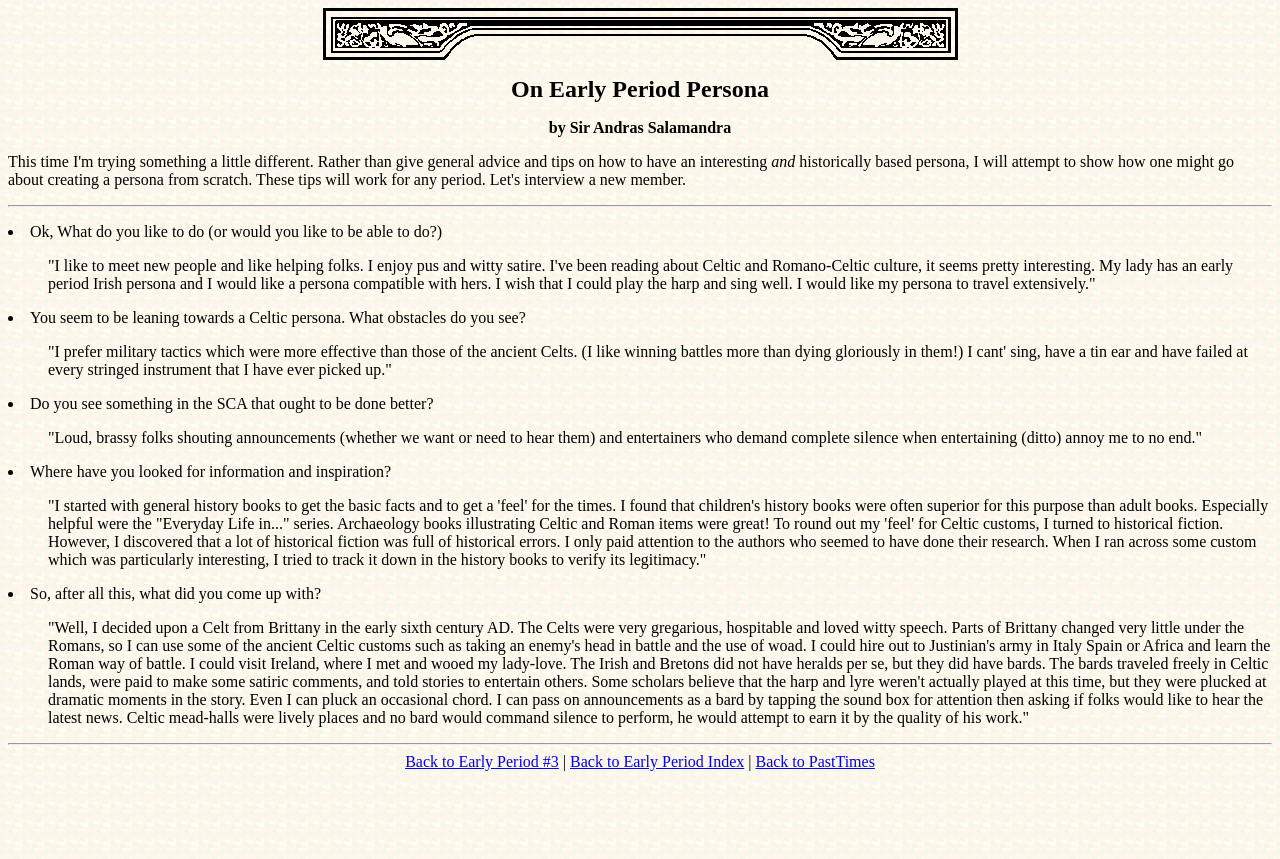Find the bounding box coordinates for the UI element that matches this description: "Back to Early Period Index".

[0.445, 0.877, 0.581, 0.896]